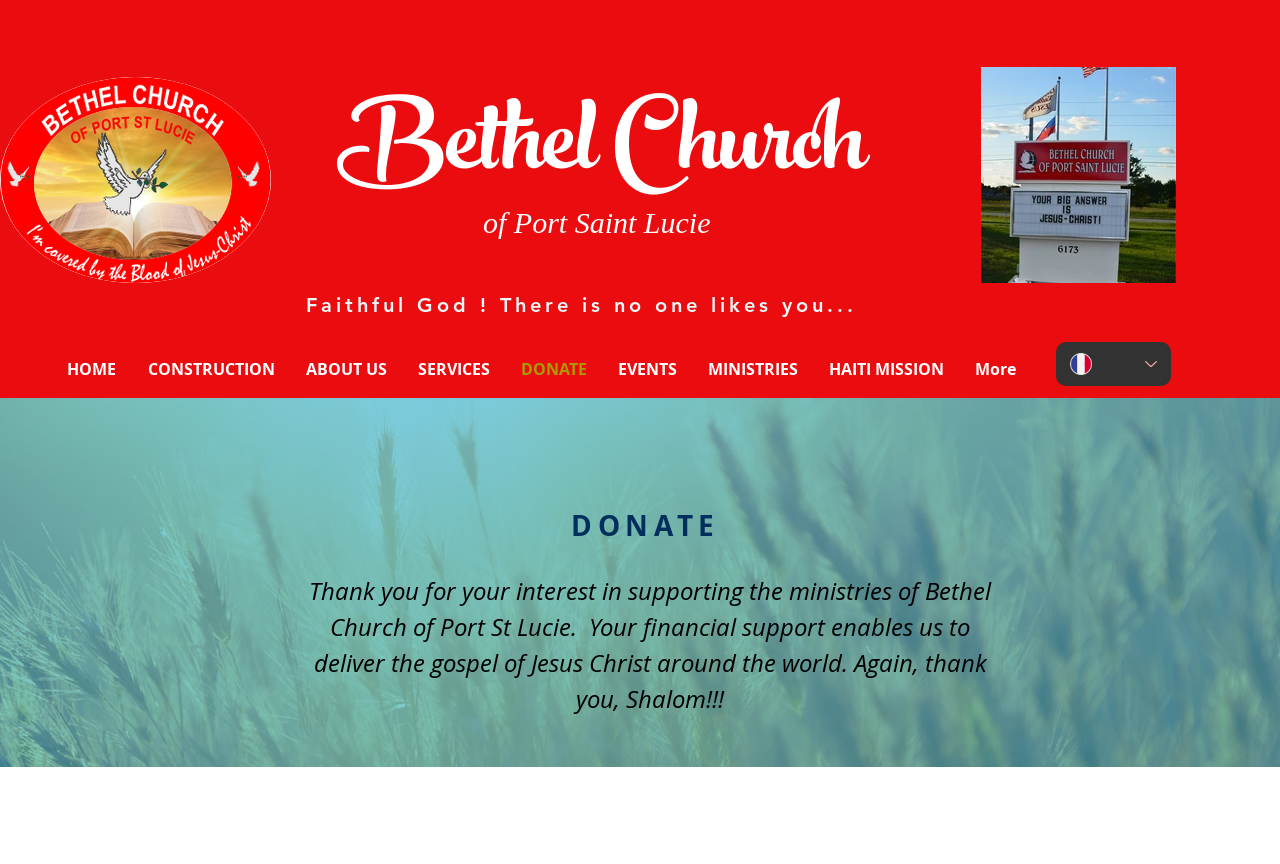Give a short answer using one word or phrase for the question:
How many navigation links are there?

8